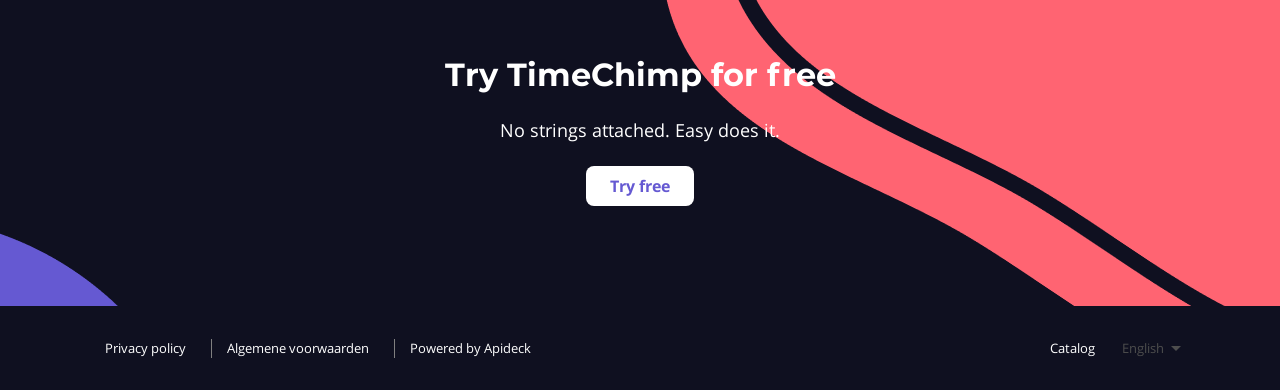Extract the bounding box coordinates of the UI element described: "Powered by Apideck". Provide the coordinates in the format [left, top, right, bottom] with values ranging from 0 to 1.

[0.309, 0.868, 0.419, 0.917]